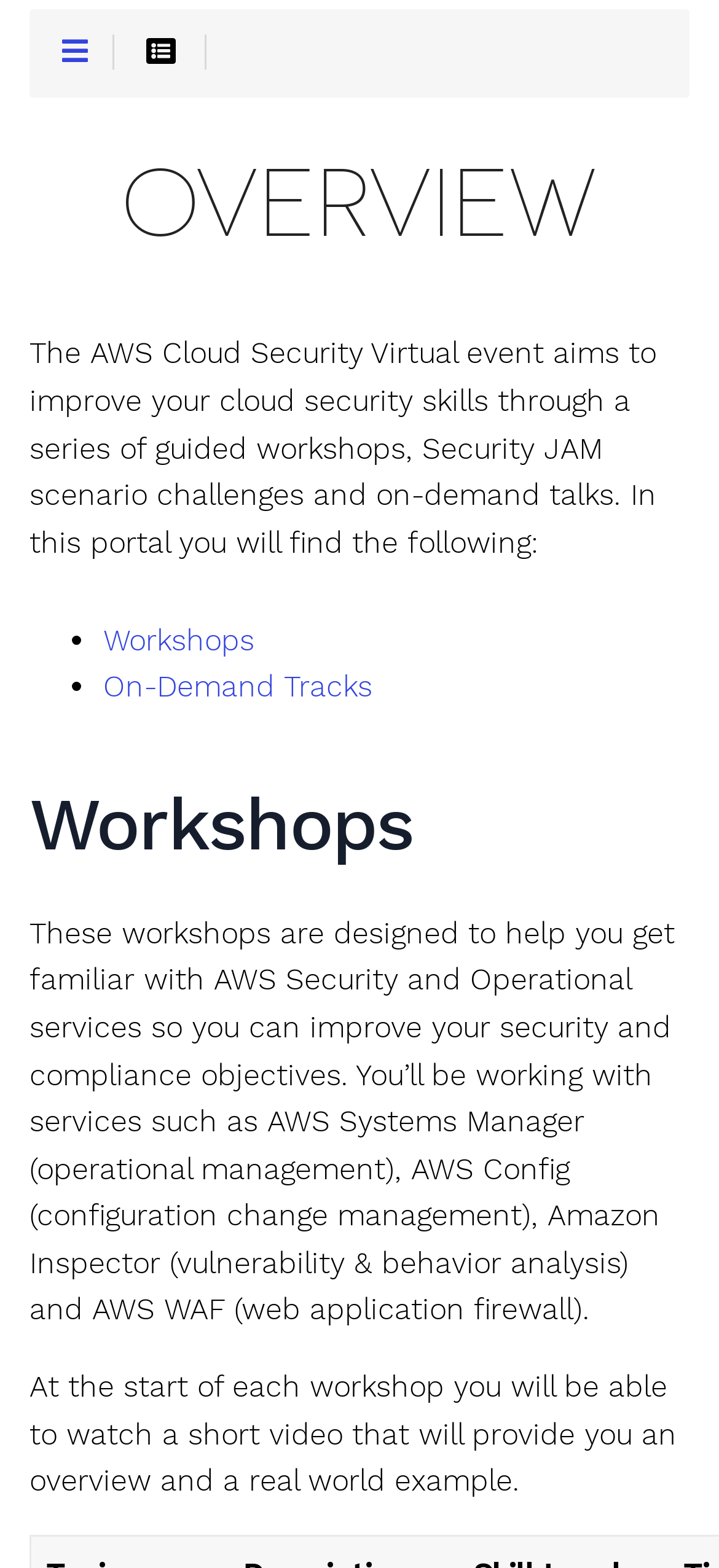Show the bounding box coordinates for the HTML element as described: "On-Demand Tracks".

[0.144, 0.428, 0.518, 0.45]